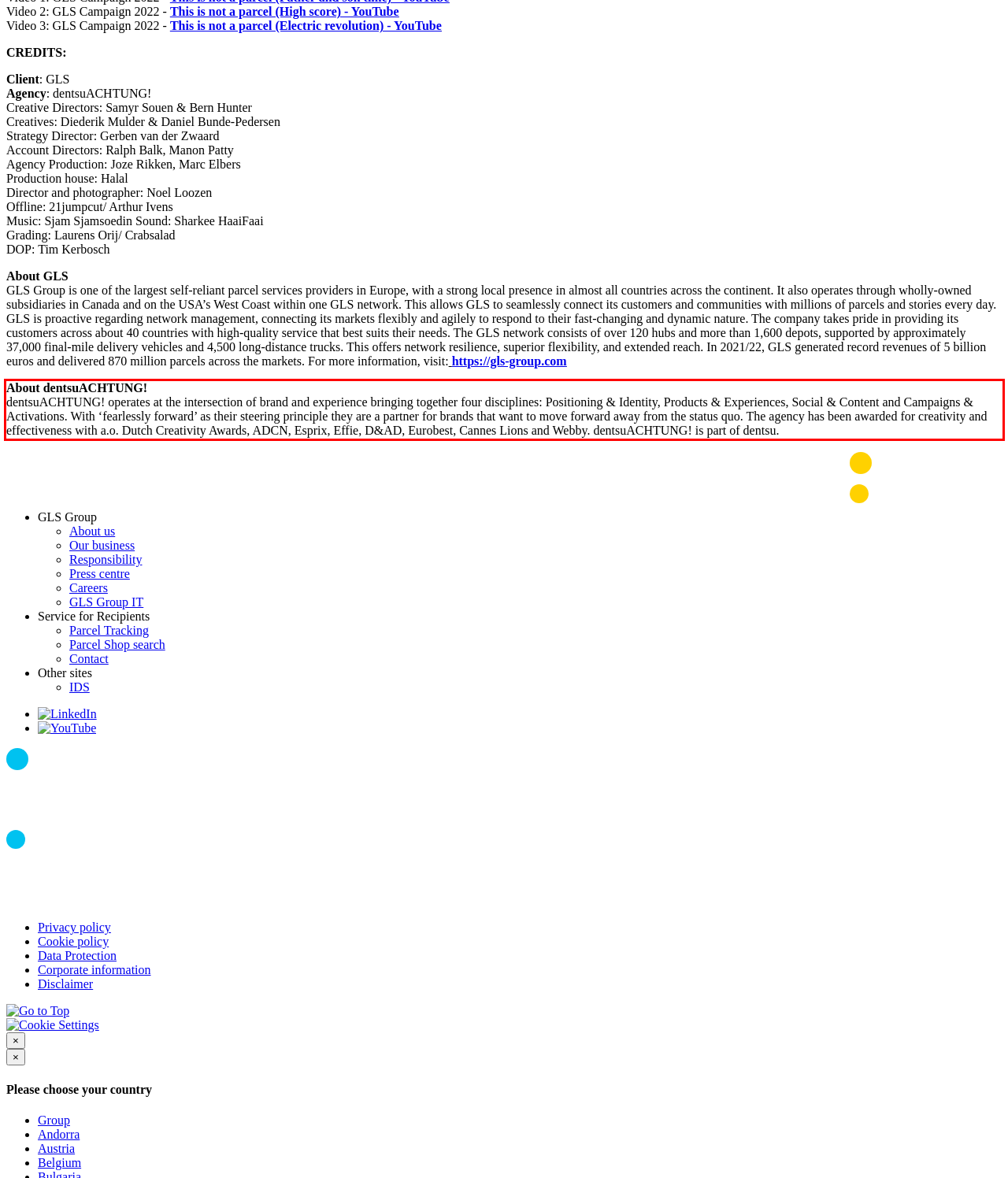Please recognize and transcribe the text located inside the red bounding box in the webpage image.

About dentsuACHTUNG! dentsuACHTUNG! operates at the intersection of brand and experience bringing together four disciplines: Positioning & Identity, Products & Experiences, Social & Content and Campaigns & Activations. With ‘fearlessly forward’ as their steering principle they are a partner for brands that want to move forward away from the status quo. The agency has been awarded for creativity and effectiveness with a.o. Dutch Creativity Awards, ADCN, Esprix, Effie, D&AD, Eurobest, Cannes Lions and Webby. dentsuACHTUNG! is part of dentsu.